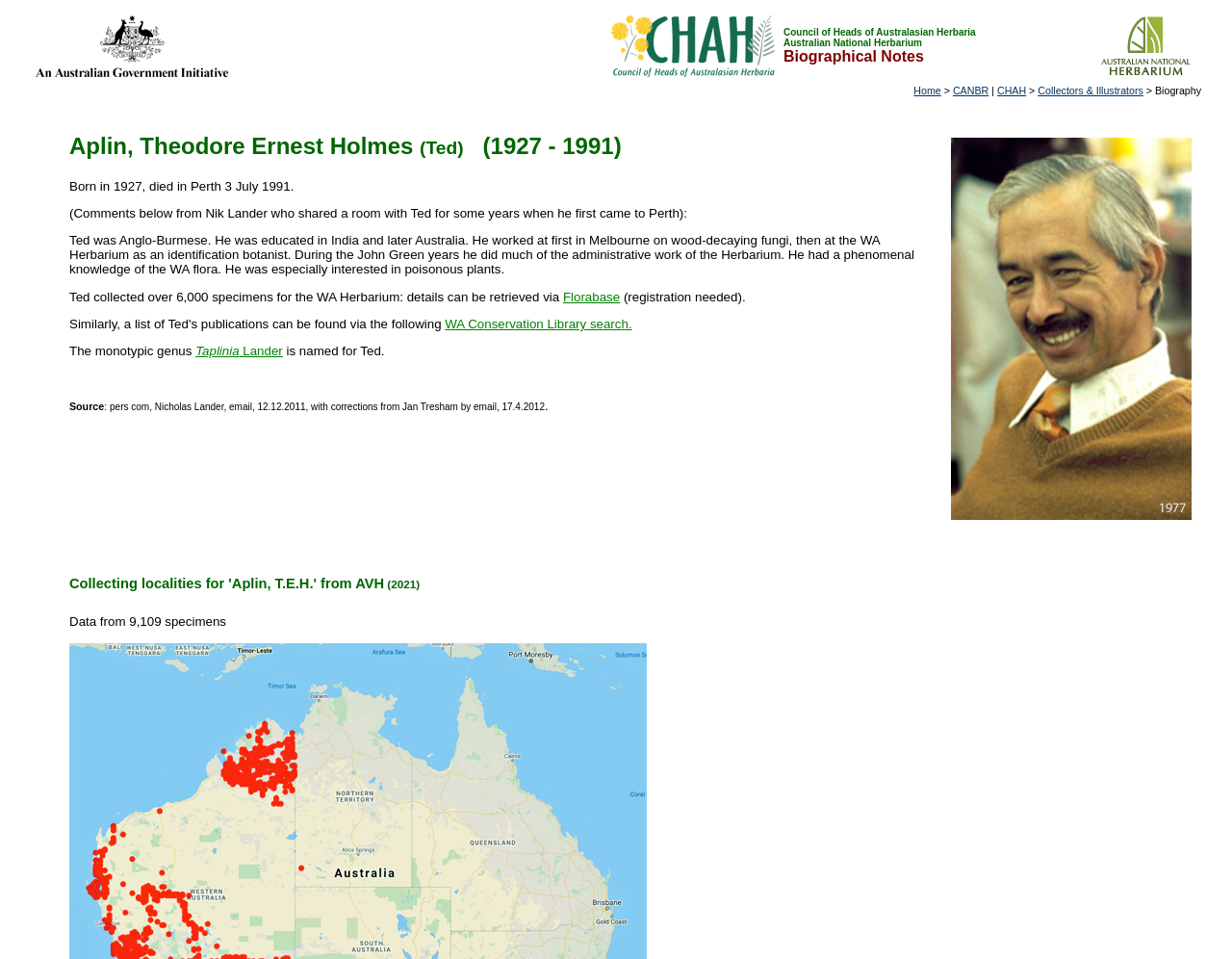Can you specify the bounding box coordinates for the region that should be clicked to fulfill this instruction: "Click the 'CHAH' link".

[0.773, 0.088, 0.803, 0.1]